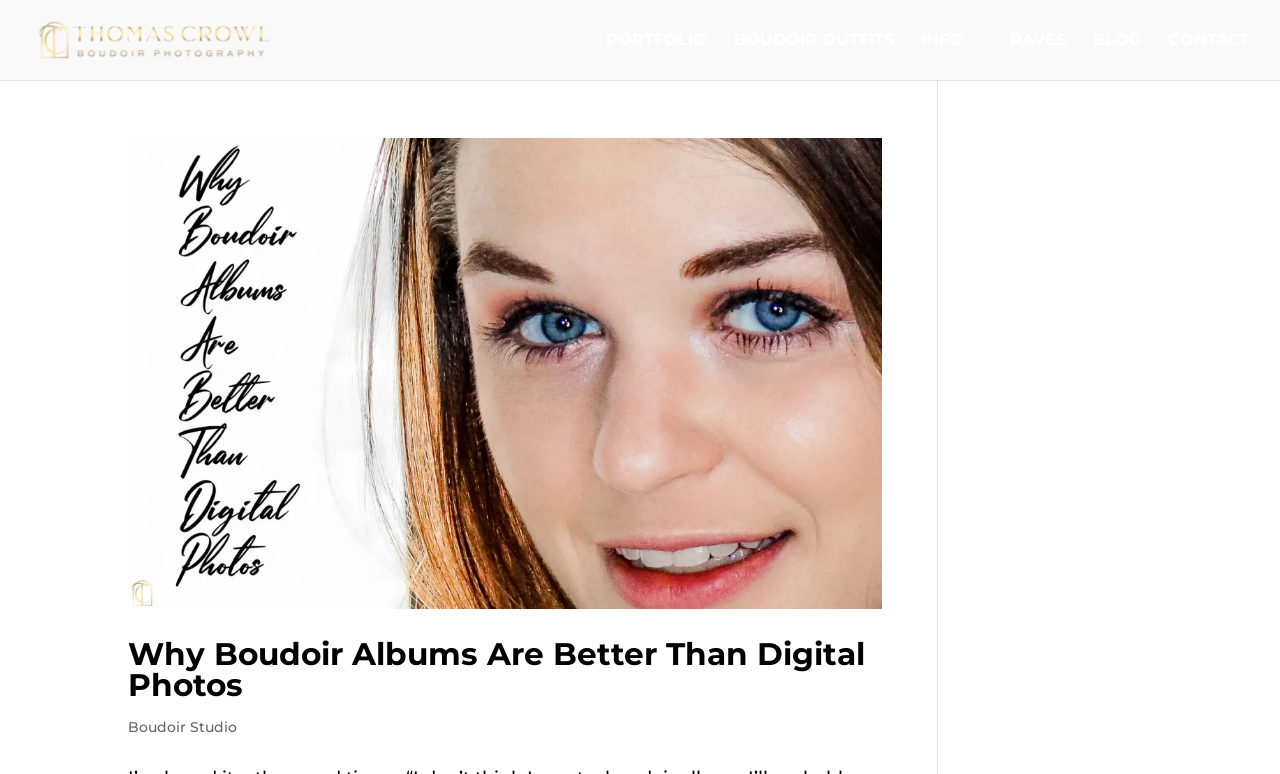What is the category of photography?
Provide a short answer using one word or a brief phrase based on the image.

Boudoir